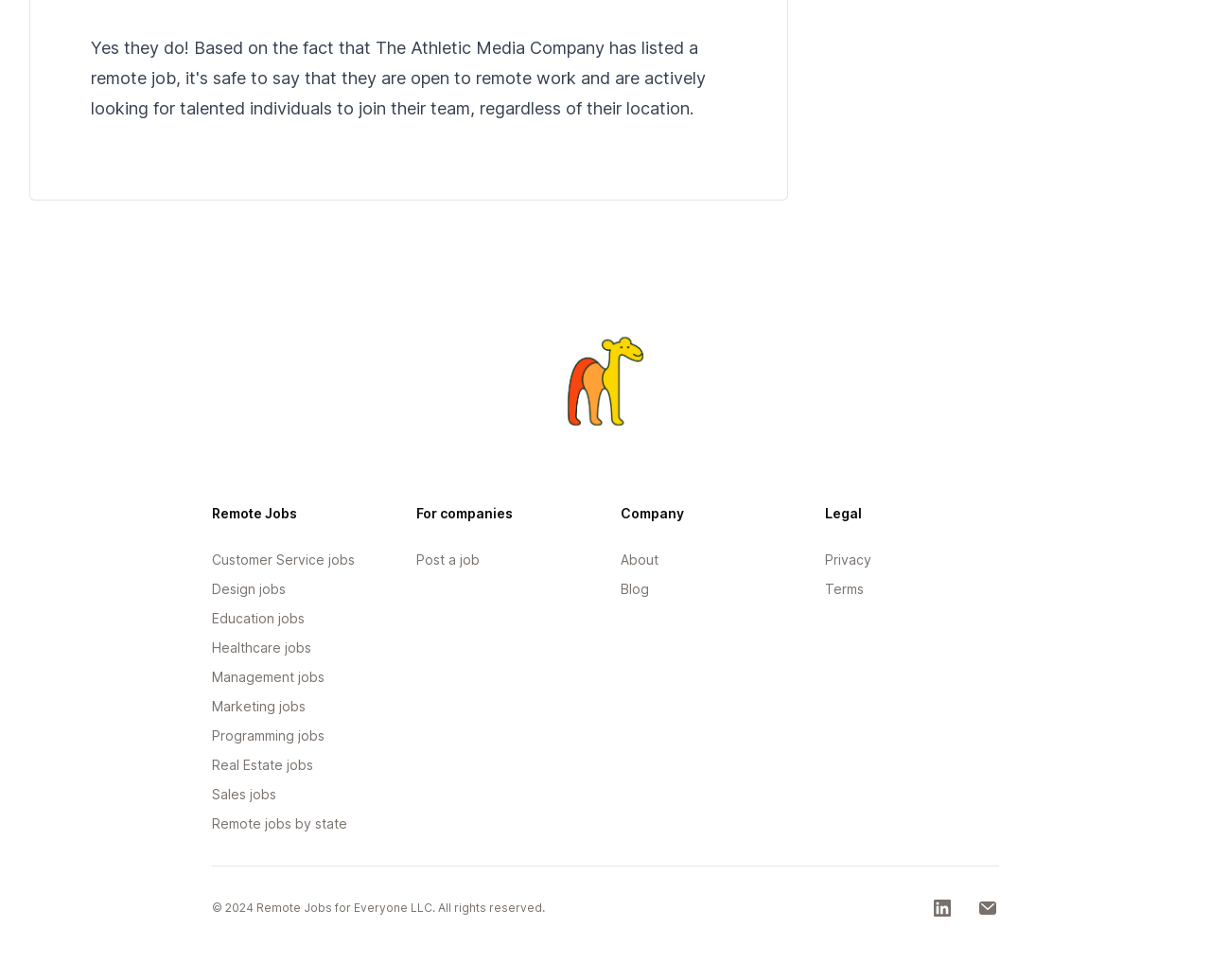Could you indicate the bounding box coordinates of the region to click in order to complete this instruction: "Connect with LinkedIn".

[0.769, 0.915, 0.788, 0.938]